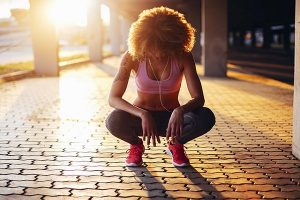Offer a detailed narrative of the image's content.

The image captures a determined young woman engaged in physical activity, showcasing her dedication to a healthy lifestyle. She is squatting in a thoughtful pose, wearing a sleek athletic outfit that includes a pink sports bra and black leggings, complemented by vibrant red sneakers. The scene is bathed in warm sunlight, creating a soft glow that highlights her curly hair and focused expression. This moment encapsulates the spirit of commitment to fitness and well-being, inviting viewers to connect with the theme of the associated program, "8 Weeks For a Thin and Healthy Summer." The imagery reflects the journey towards health, emphasizing the balance between physical activity and mental resilience as part of a holistic approach to wellness.